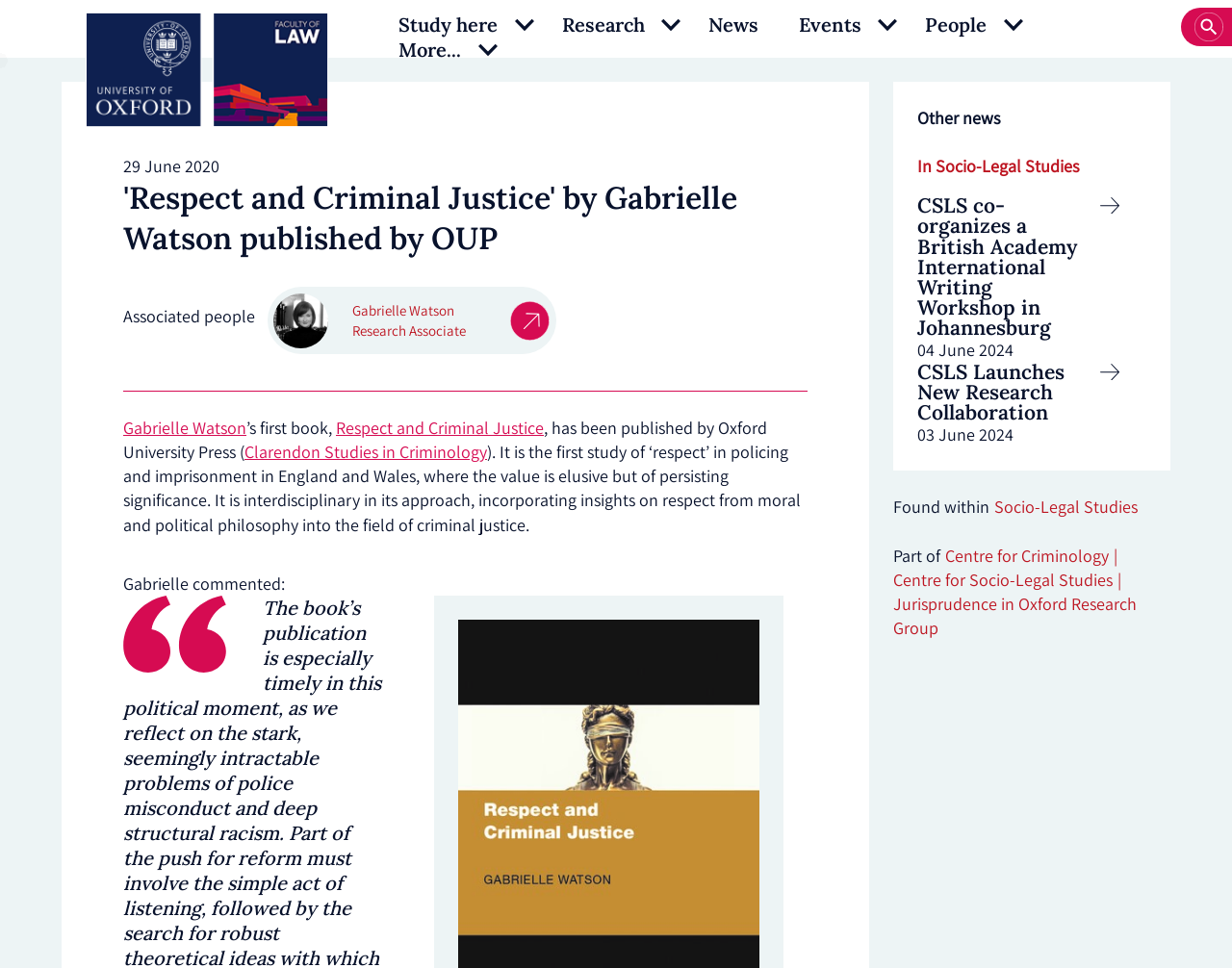Give a detailed account of the webpage.

The webpage is about the Faculty of Law at Oxford University, with a focus on the book "Respect and Criminal Justice" by Gabrielle Watson. At the top left corner, there is a logo of the university, and next to it, a navigation menu with links to various sections of the website, including "Study here", "Research", "News", "Events", and "People". 

Below the navigation menu, there are several links to specific research areas, such as "Access & Outreach initiatives", "Undergraduate study", and "Postgraduate Taught Degrees". These links are organized into categories, with headings like "Main navigation" and "Centres and Institutes". 

On the right side of the page, there is a search box labeled "Search Law at Oxford". 

The page also features a section dedicated to the book "Respect and Criminal Justice", with a brief description of its publication and relevance to current political issues. 

Throughout the page, there are numerous links to various resources, including research programs, events, and people affiliated with the faculty. The overall structure of the page is organized and easy to navigate, with clear headings and concise text.